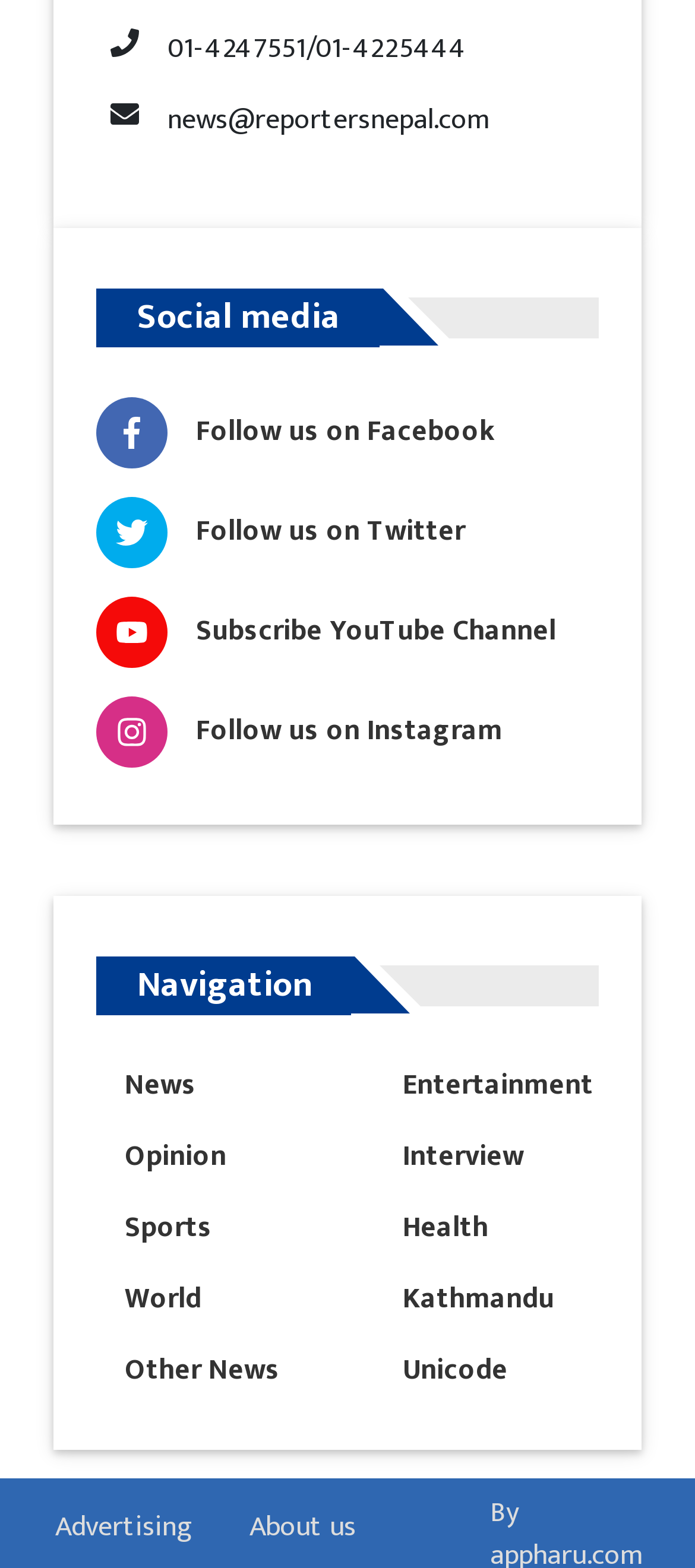Extract the bounding box coordinates for the HTML element that matches this description: "Entertainment". The coordinates should be four float numbers between 0 and 1, i.e., [left, top, right, bottom].

[0.538, 0.67, 0.895, 0.716]